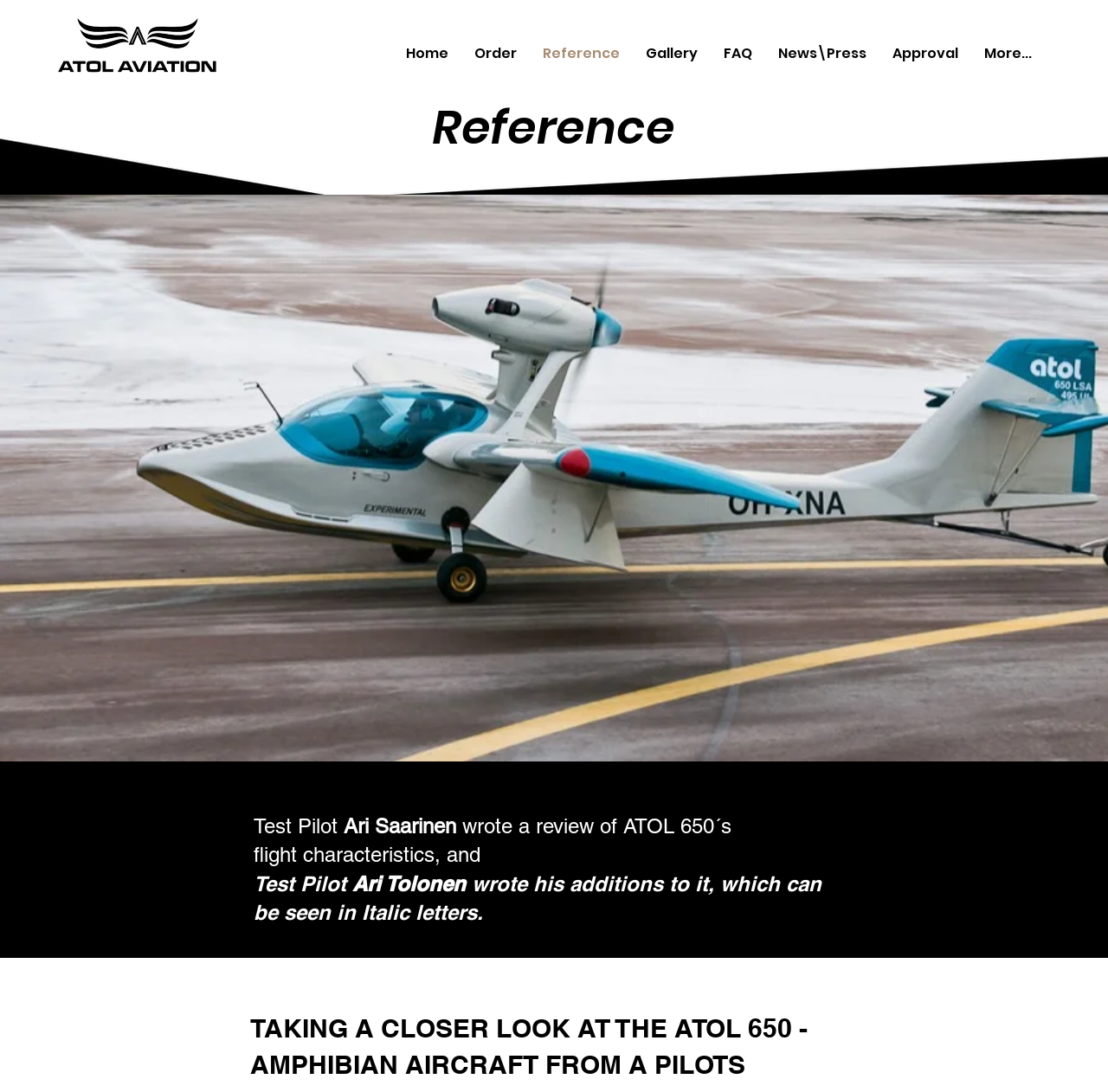Examine the screenshot and answer the question in as much detail as possible: What is the current page?

Based on the navigation menu, the current page is 'Reference' as indicated by the highlighted link.